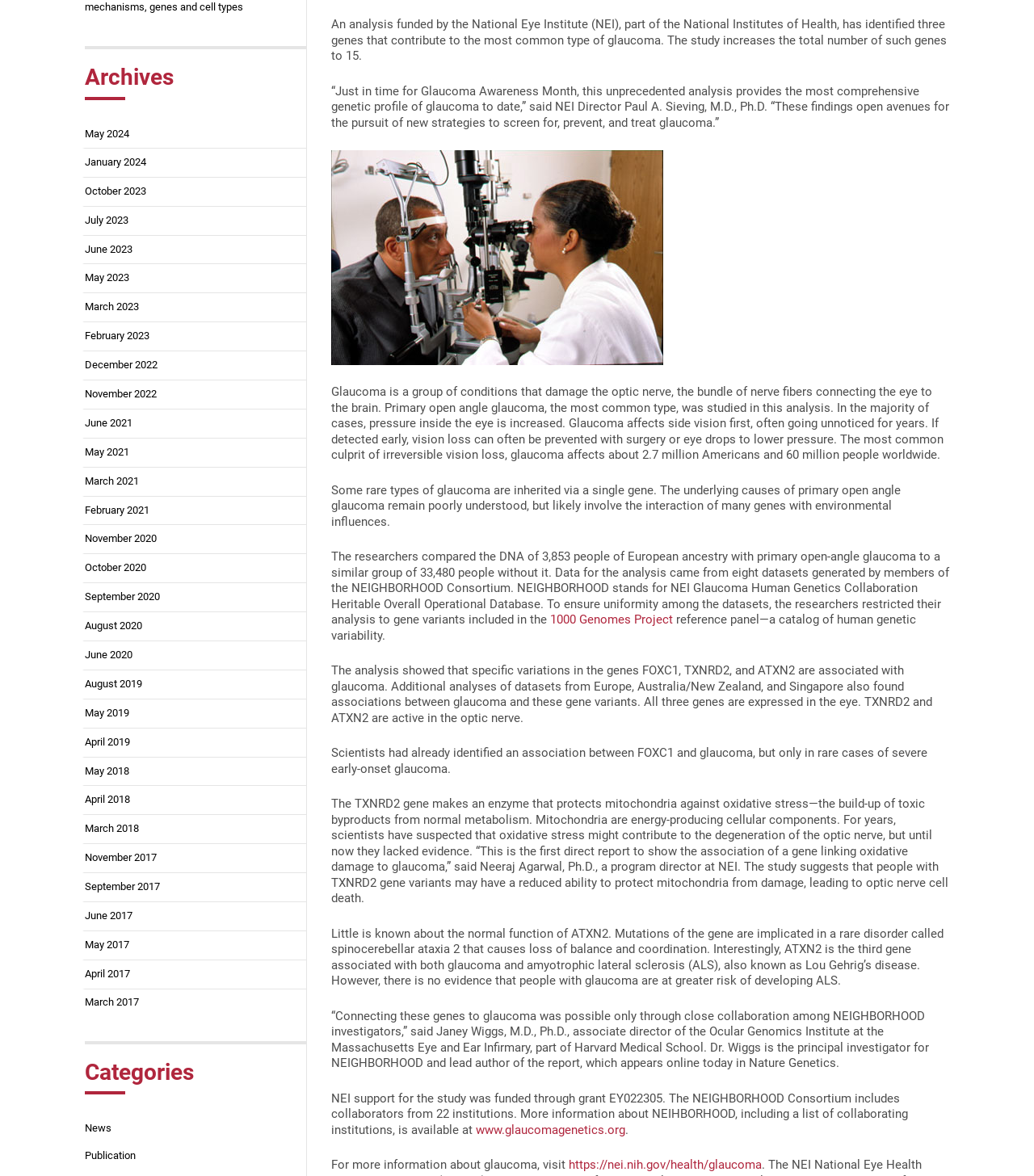From the element description November 2017, predict the bounding box coordinates of the UI element. The coordinates must be specified in the format (top-left x, top-left y, bottom-right x, bottom-right y) and should be within the 0 to 1 range.

[0.08, 0.717, 0.296, 0.743]